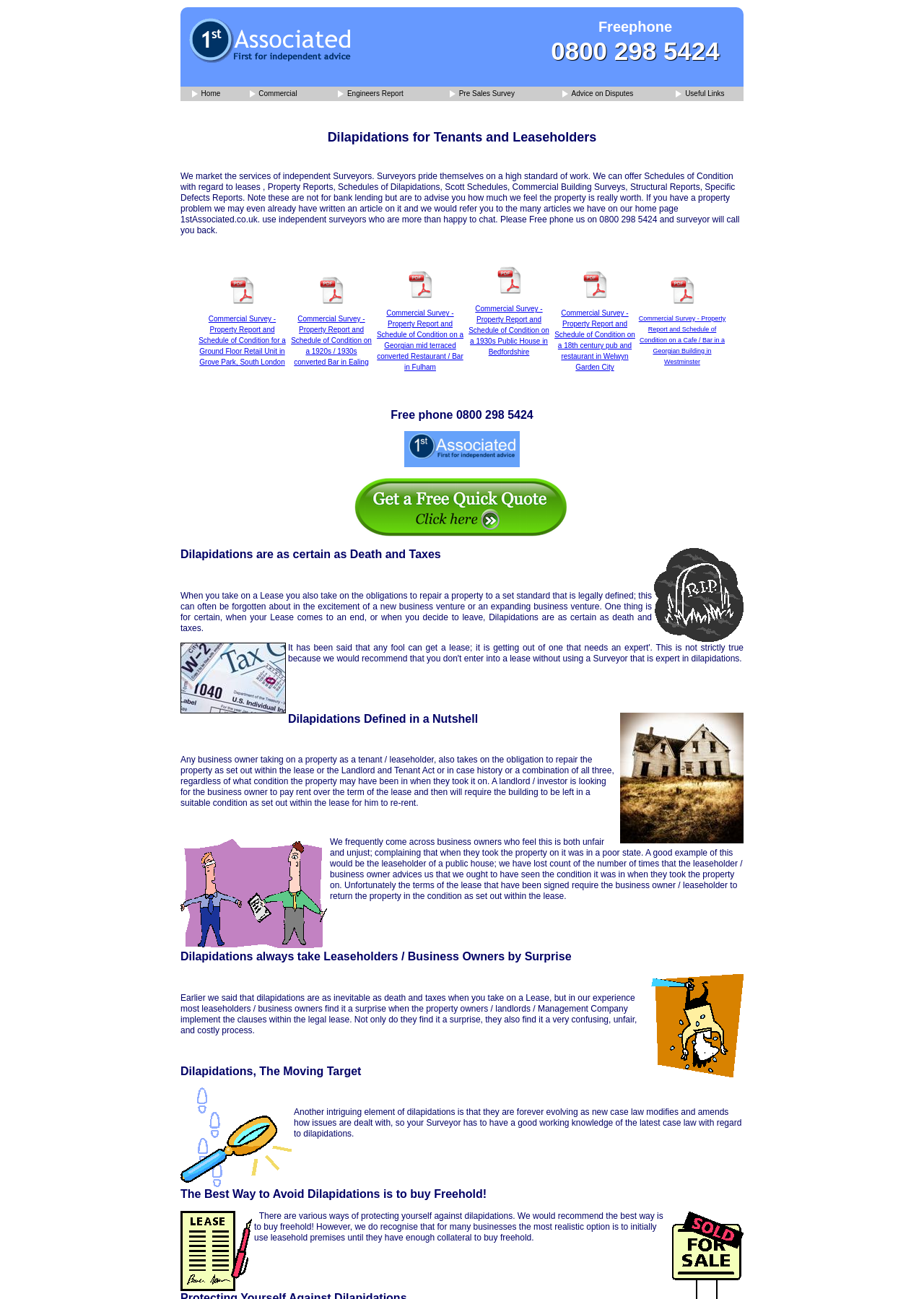Please identify the bounding box coordinates of the region to click in order to complete the task: "Click on the 'Uncategorized' category". The coordinates must be four float numbers between 0 and 1, specified as [left, top, right, bottom].

None